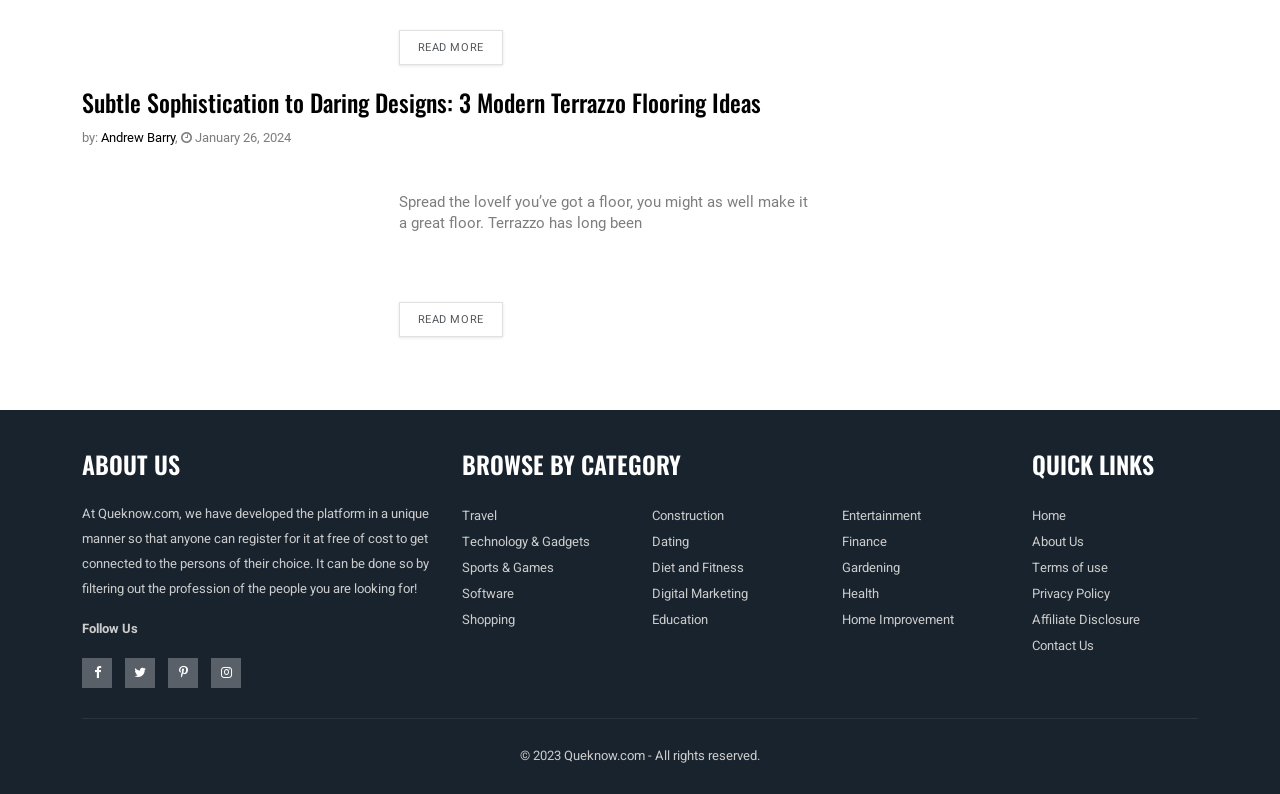Can you pinpoint the bounding box coordinates for the clickable element required for this instruction: "Read more about Subtle Sophistication to Daring Designs: 3 Modern Terrazzo Flooring Ideas"? The coordinates should be four float numbers between 0 and 1, i.e., [left, top, right, bottom].

[0.064, 0.106, 0.595, 0.151]